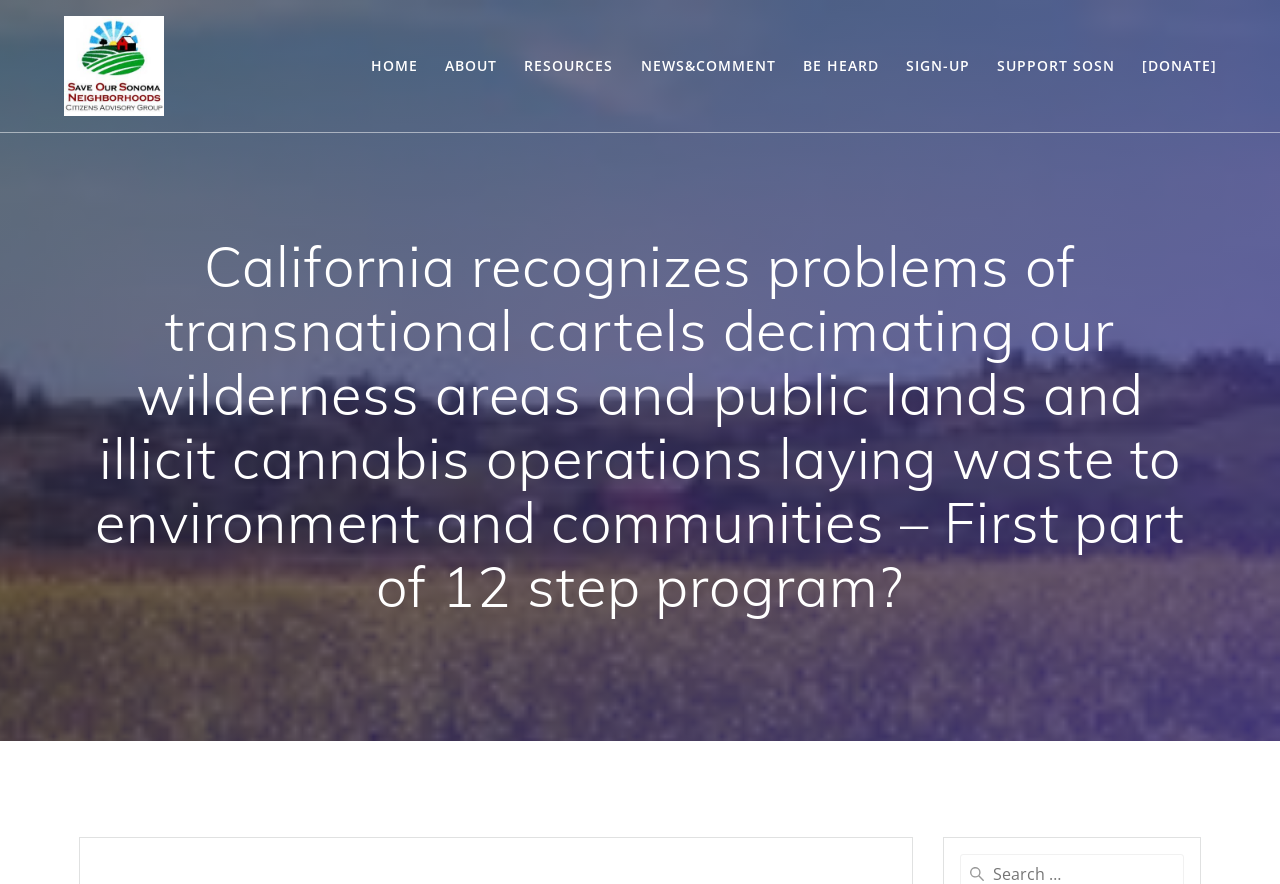Is there a donation link?
Please give a detailed and elaborate answer to the question based on the image.

There is a donation link on the webpage, which is represented by the text '[DONATE]' and is located at the rightmost part of the navigation links.